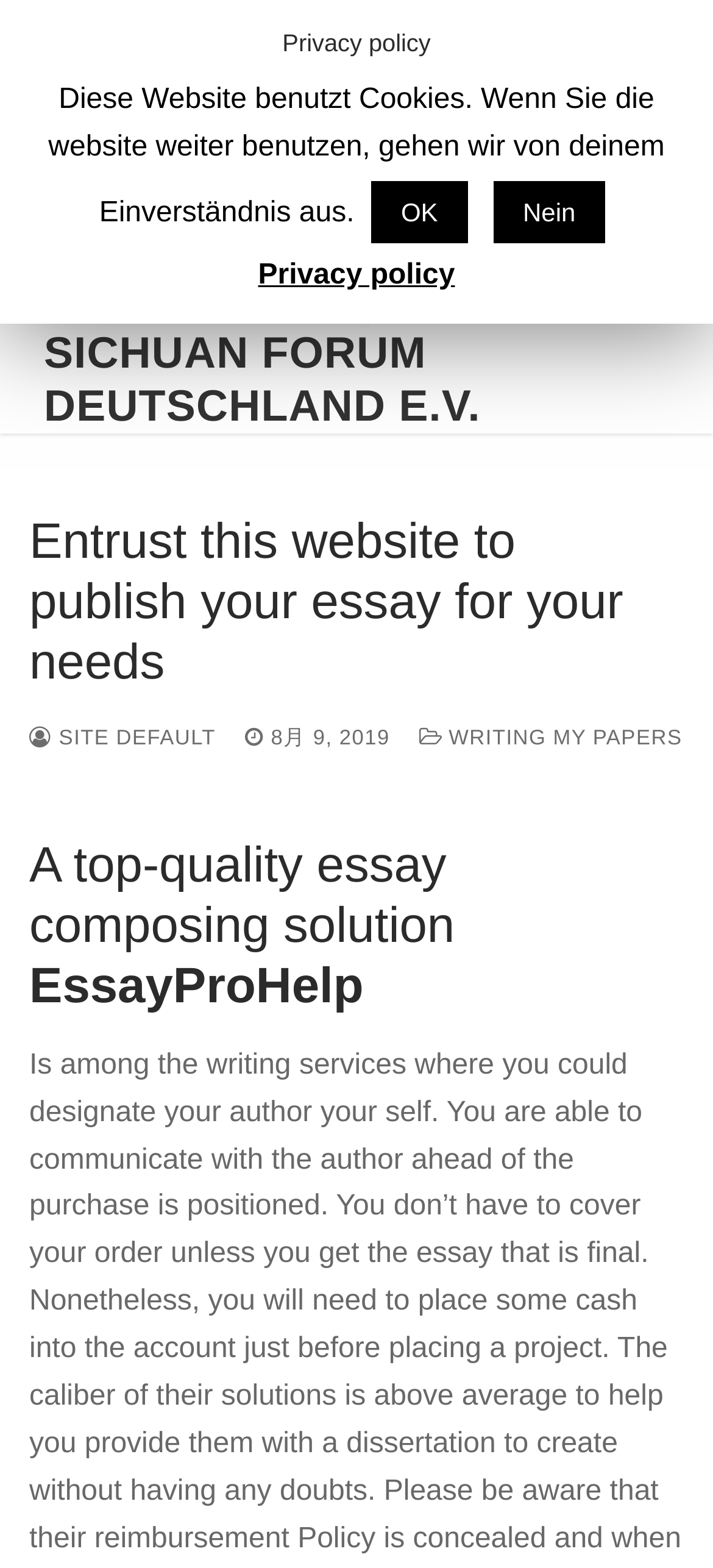Please identify the bounding box coordinates of the area that needs to be clicked to follow this instruction: "Search for something".

[0.314, 0.212, 0.878, 0.306]